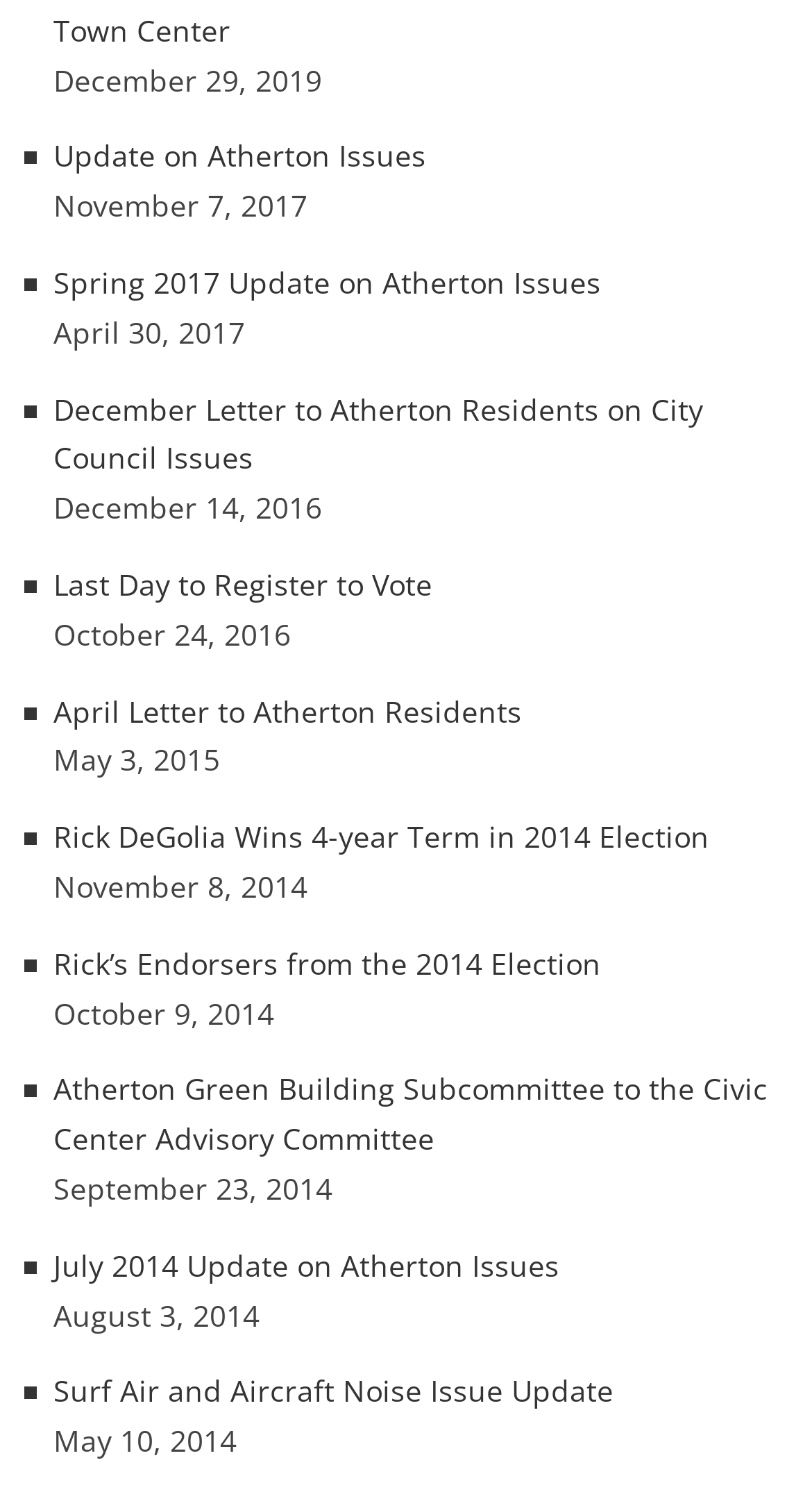Using the element description provided, determine the bounding box coordinates in the format (top-left x, top-left y, bottom-right x, bottom-right y). Ensure that all values are floating point numbers between 0 and 1. Element description: aria-label="Open Search Bar"

None